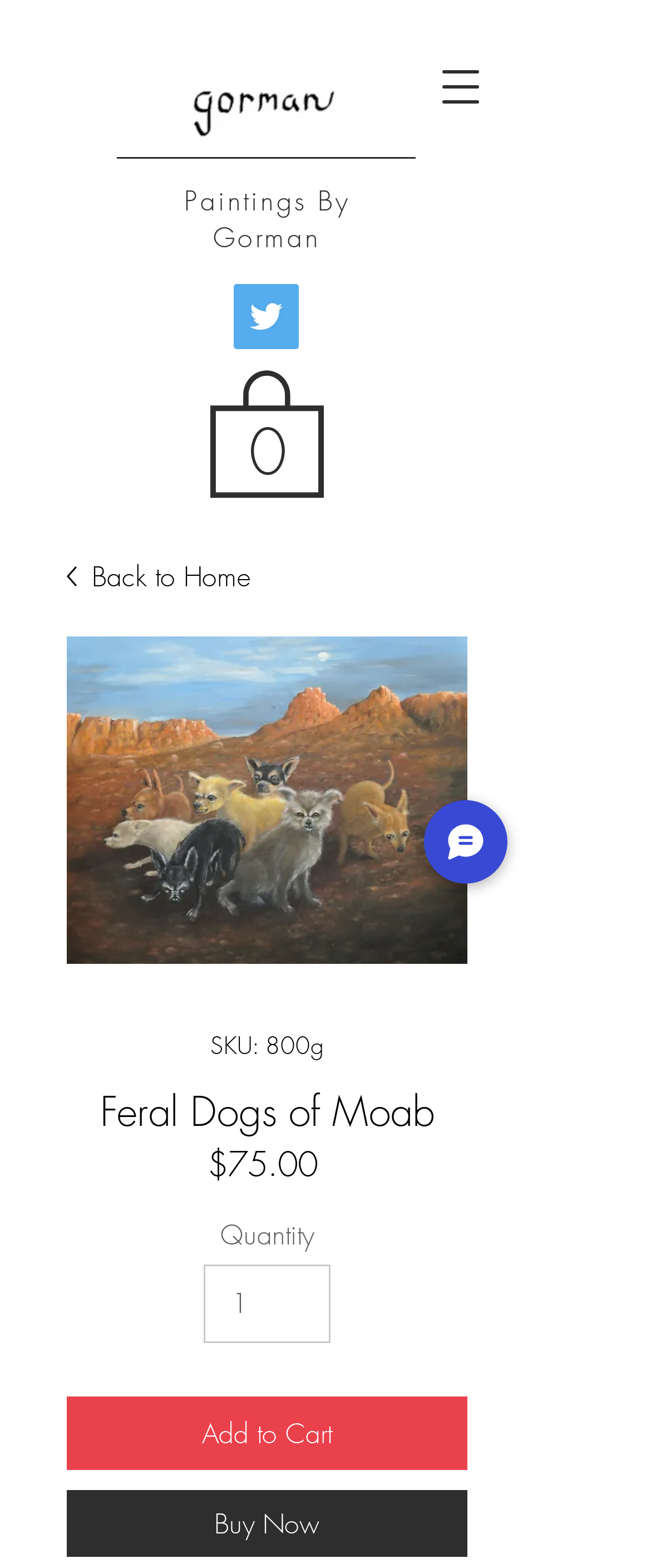Please provide a comprehensive answer to the question below using the information from the image: What is the name of the painting?

I determined the answer by looking at the heading element with the text 'Feral Dogs of Moab' which is likely to be the title of the painting.